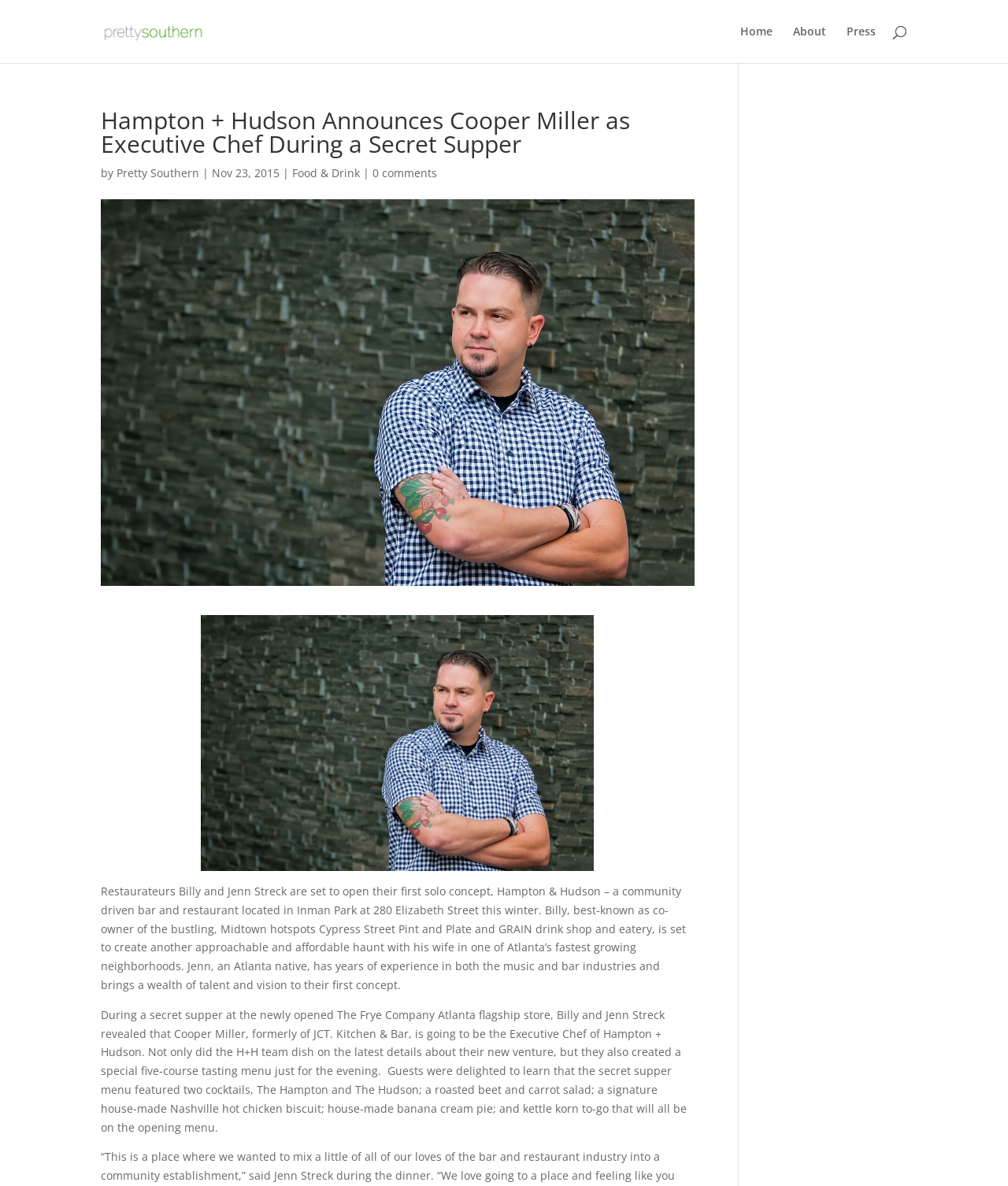Using the image as a reference, answer the following question in as much detail as possible:
What is the location of Hampton + Hudson?

I found this information by reading the article on the webpage, which mentions that Hampton + Hudson is located in Inman Park at 280 Elizabeth Street.